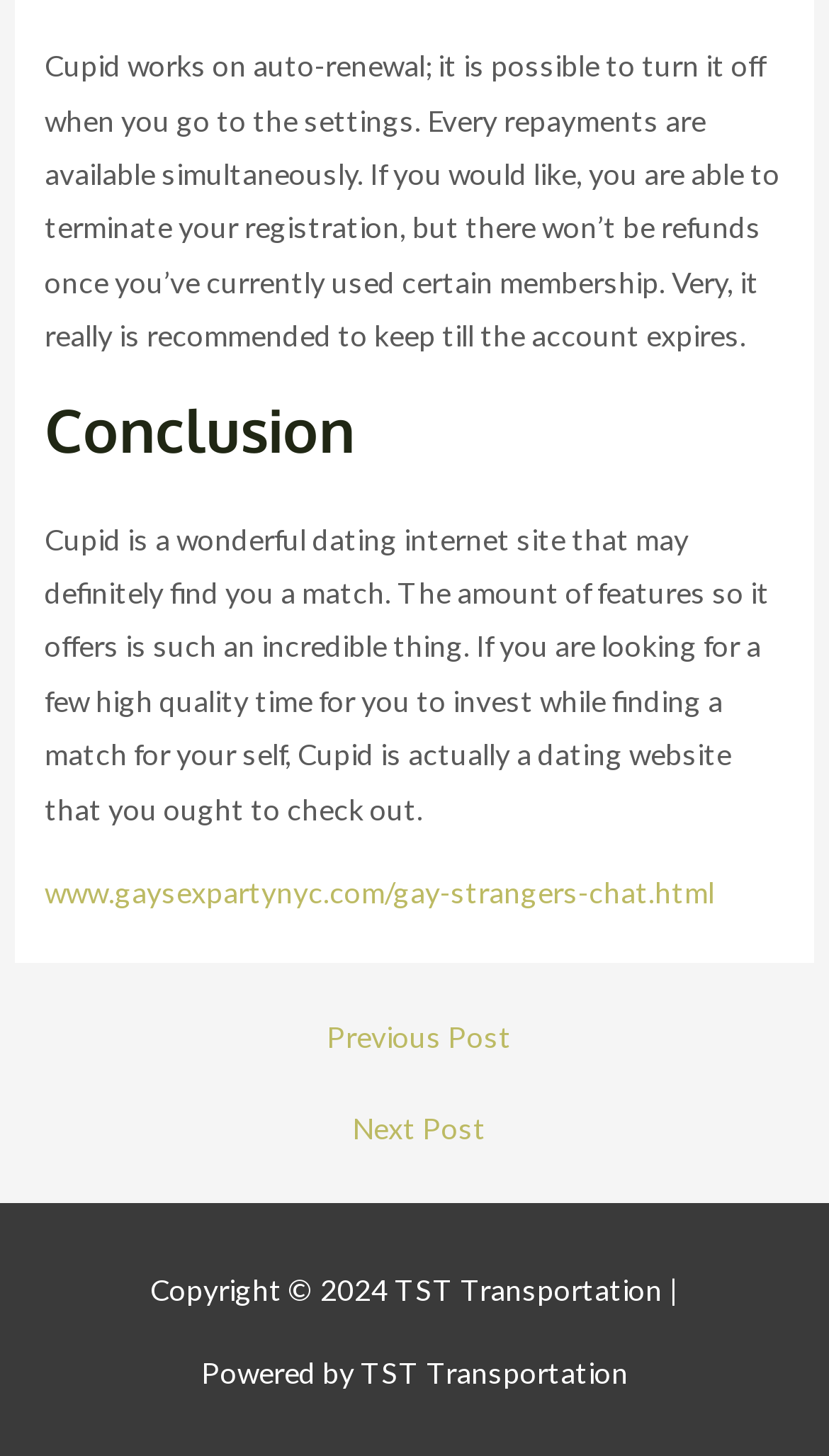What is the purpose of Cupid?
Look at the screenshot and provide an in-depth answer.

Based on the text, Cupid is a dating website that can find a match for users. It offers various features and has an auto-renewal system, which can be turned off in the settings.